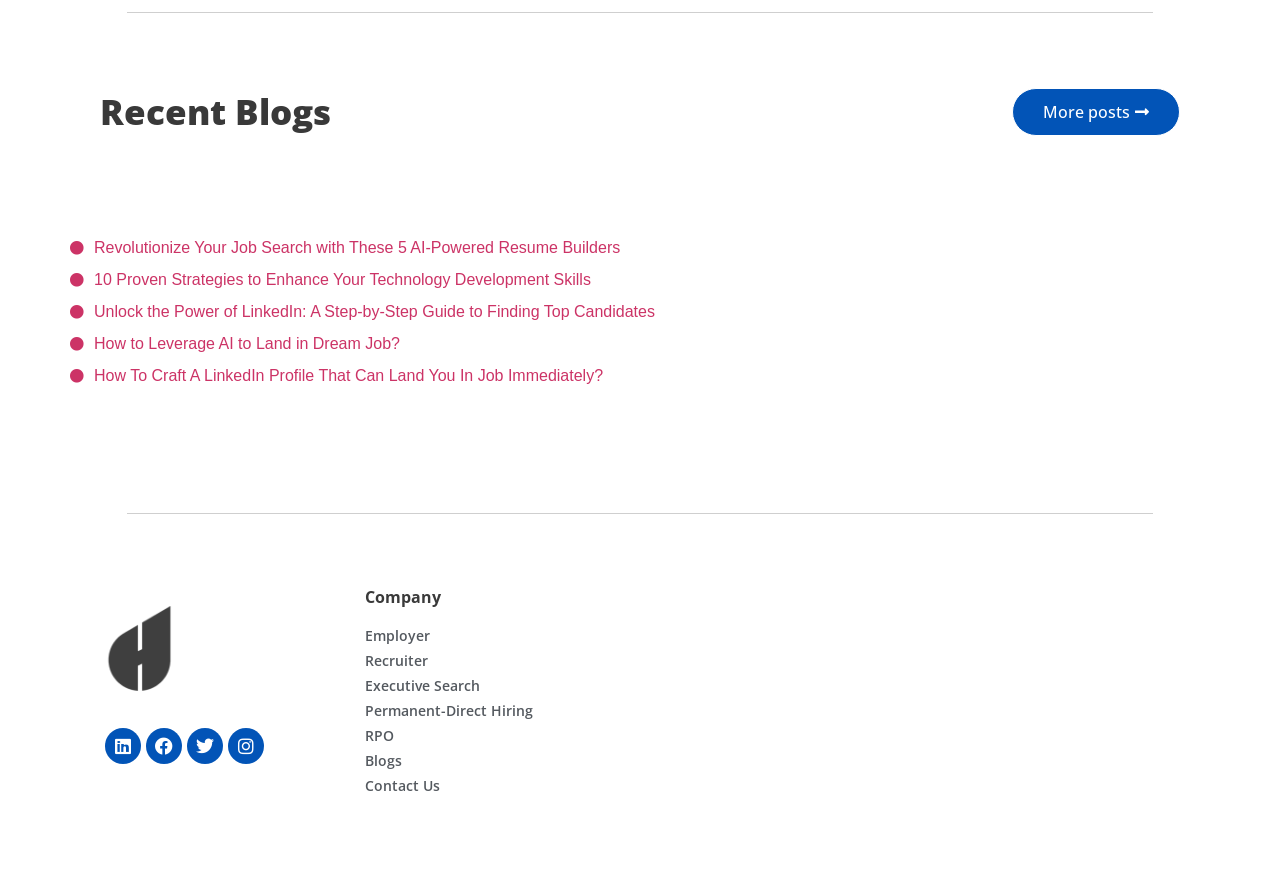Can you give a detailed response to the following question using the information from the image? How many social media links are present?

There are four social media links present on the webpage, which can be found at the bottom of the page. These links are for LinkedIn, Facebook, Twitter, and Instagram, and can be identified by their respective icons and OCR text.